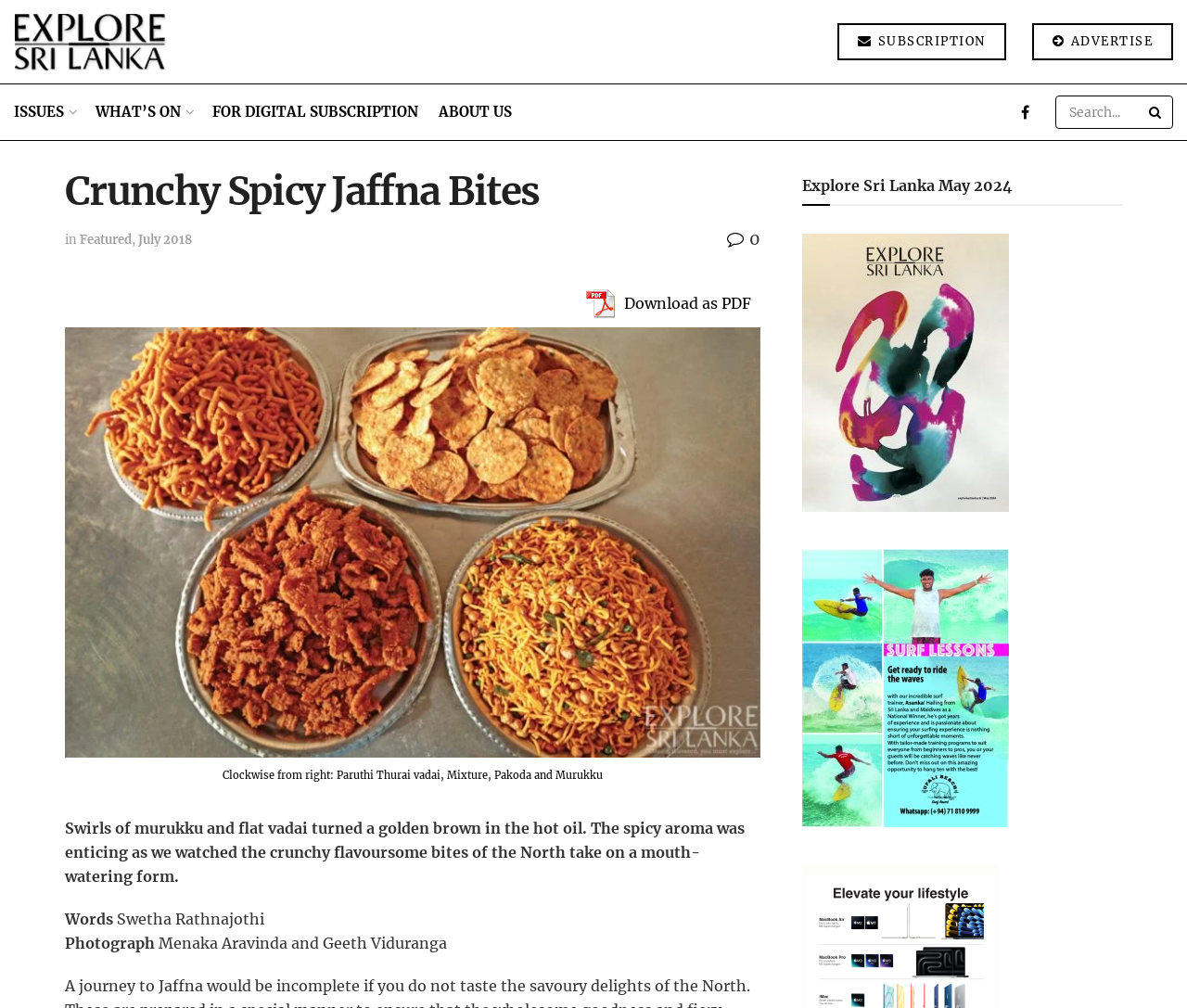Generate an in-depth caption that captures all aspects of the webpage.

The webpage is about exploring the flavors of Jaffna, Sri Lanka, with a focus on crunchy and spicy bites. At the top left, there is a navigation menu with links to "Retail", "Subscription", "Advertise", "Issues", "What's On", "For Digital Subscription", and "About Us". On the top right, there is a search bar with a search button.

Below the navigation menu, there is a heading that reads "Crunchy Spicy Jaffna Bites". Underneath, there are links to "Featured" and "July 2018", followed by a social media sharing button. To the right of these links, there is a button to download the article as a PDF.

The main content of the webpage is an article with a figure that takes up most of the page. The figure has a caption that describes the different types of crunchy bites, including Paruthi Thurai vadai, Mixture, Pakoda, and Murukku. Below the figure, there is a paragraph of text that describes the process of making these bites and their enticing aroma.

At the bottom of the page, there are credits for the words and photographs, with the names of the authors and photographers. On the right side of the page, there is a section with a heading that reads "Explore Sri Lanka May 2024", which appears to be a separate article or section with its own image and link.